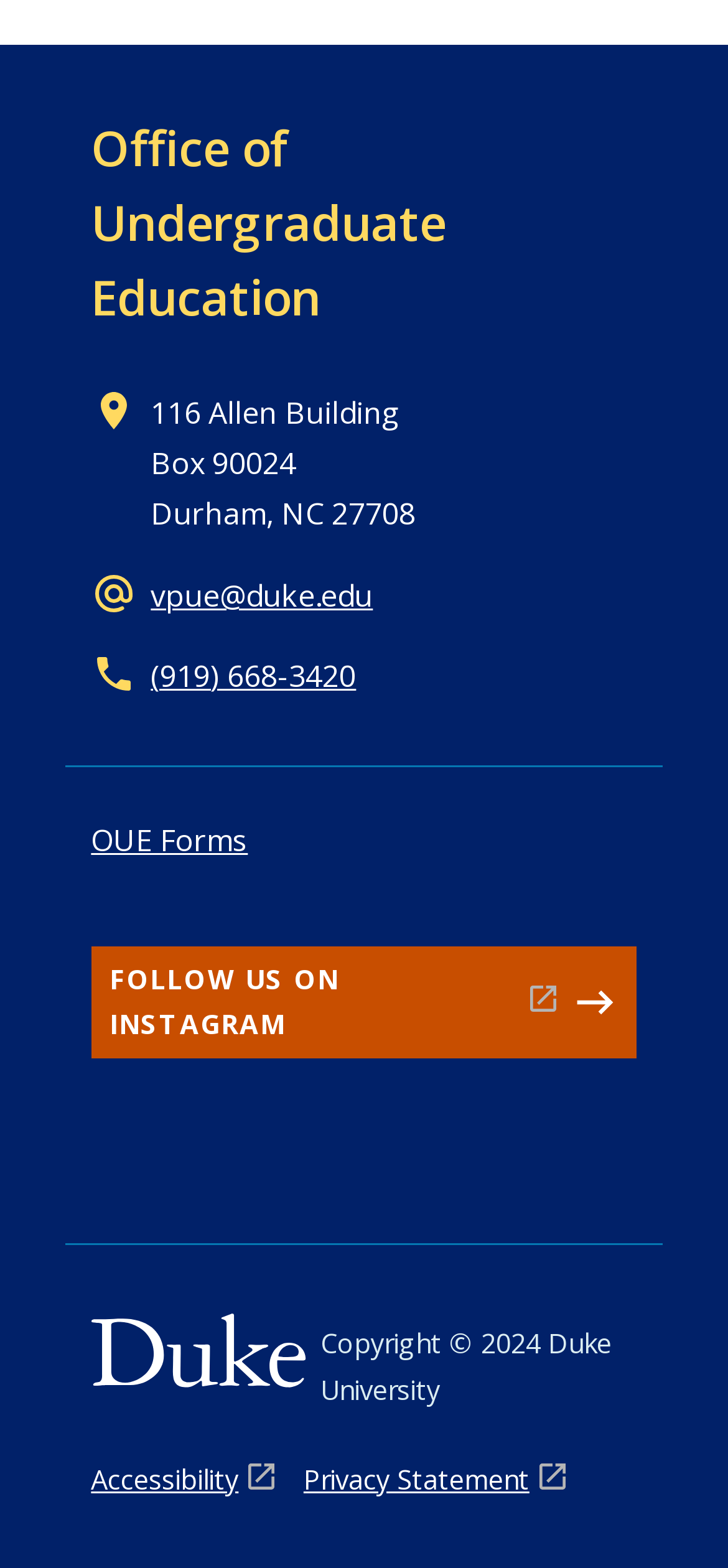Find the bounding box coordinates of the element to click in order to complete the given instruction: "call (919) 668-3420."

[0.207, 0.418, 0.489, 0.444]